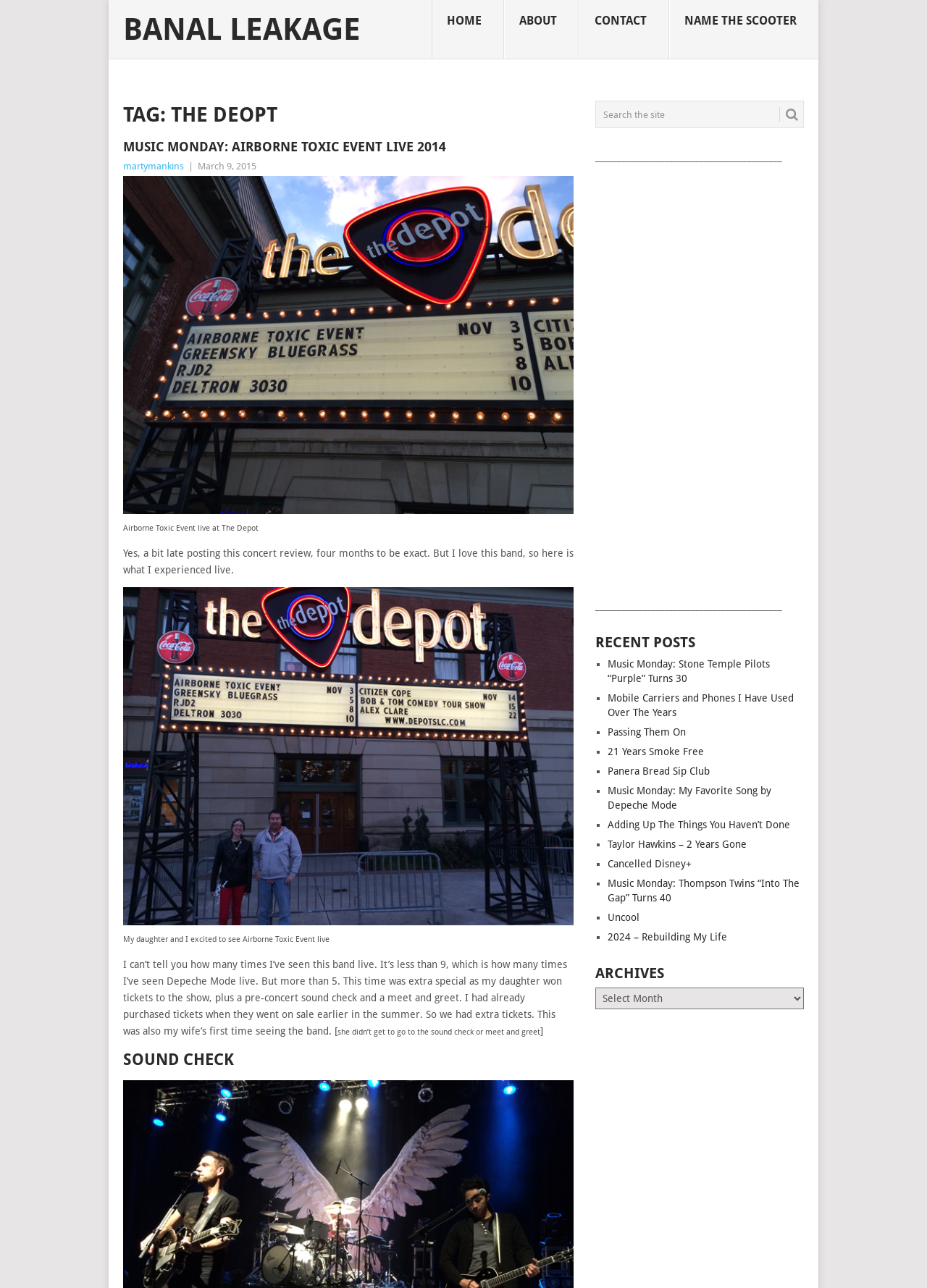Please find the bounding box for the following UI element description. Provide the coordinates in (top-left x, top-left y, bottom-right x, bottom-right y) format, with values between 0 and 1: Passing Them On

[0.656, 0.564, 0.74, 0.573]